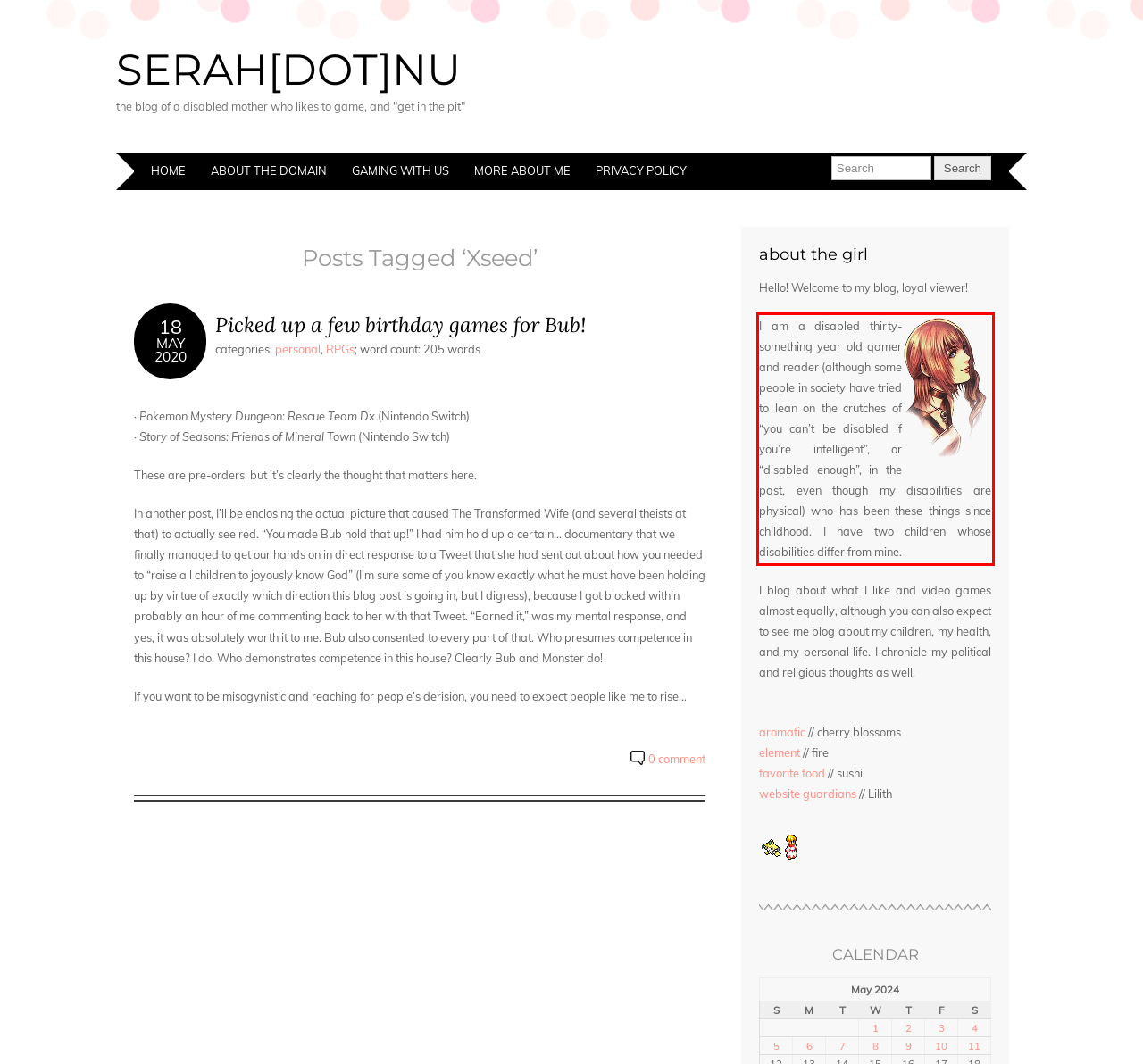You have a screenshot of a webpage with a UI element highlighted by a red bounding box. Use OCR to obtain the text within this highlighted area.

I am a disabled thirty-something year old gamer and reader (although some people in society have tried to lean on the crutches of “you can’t be disabled if you’re intelligent”, or “disabled enough”, in the past, even though my disabilities are physical) who has been these things since childhood. I have two children whose disabilities differ from mine.